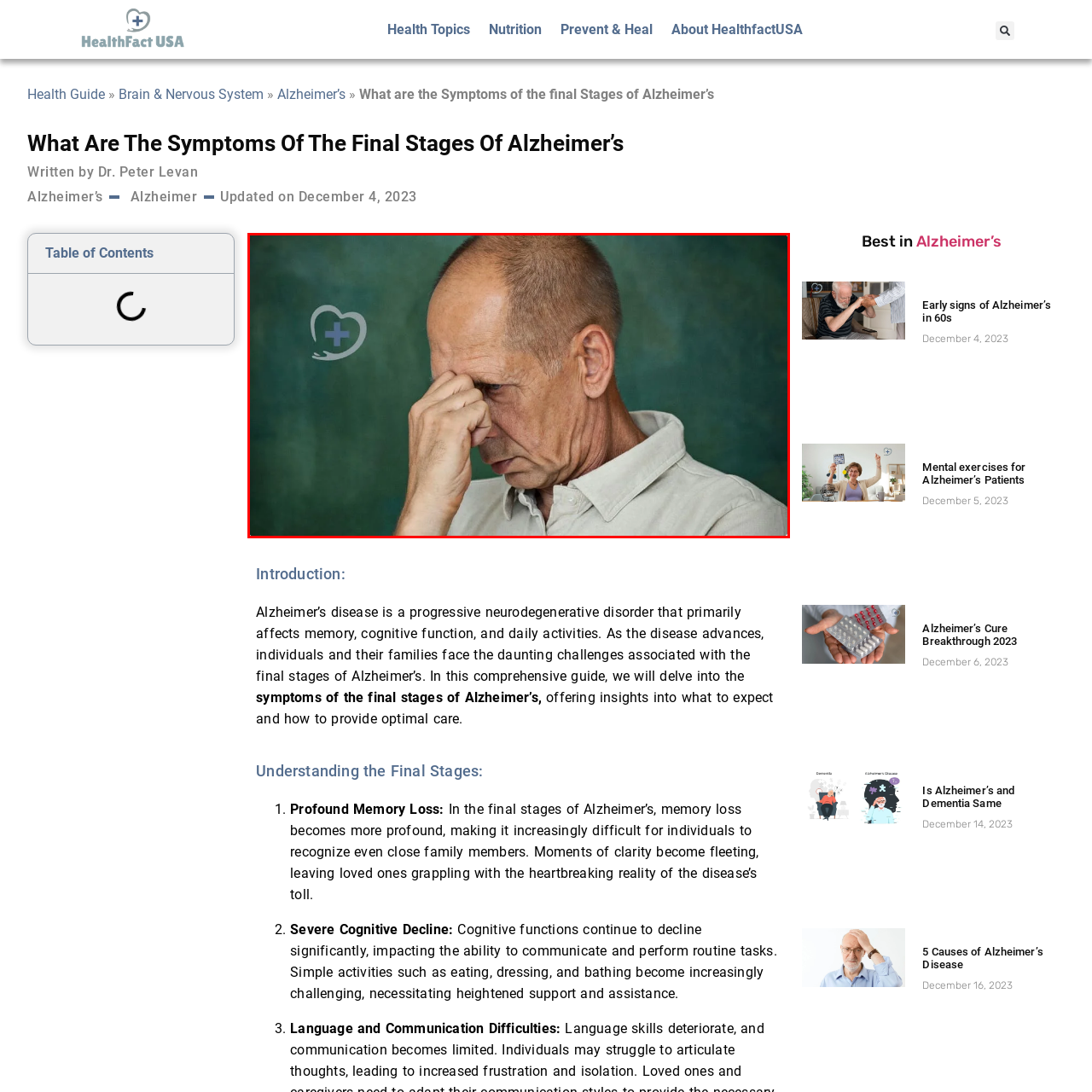Look at the image enclosed by the red boundary and give a detailed answer to the following question, grounding your response in the image's content: 
What is the man's hand doing?

The caption states that the man's right hand is raised to his forehead, suggesting a contemplation or stress response, which is a common gesture people make when they are thinking deeply or feeling anxious.